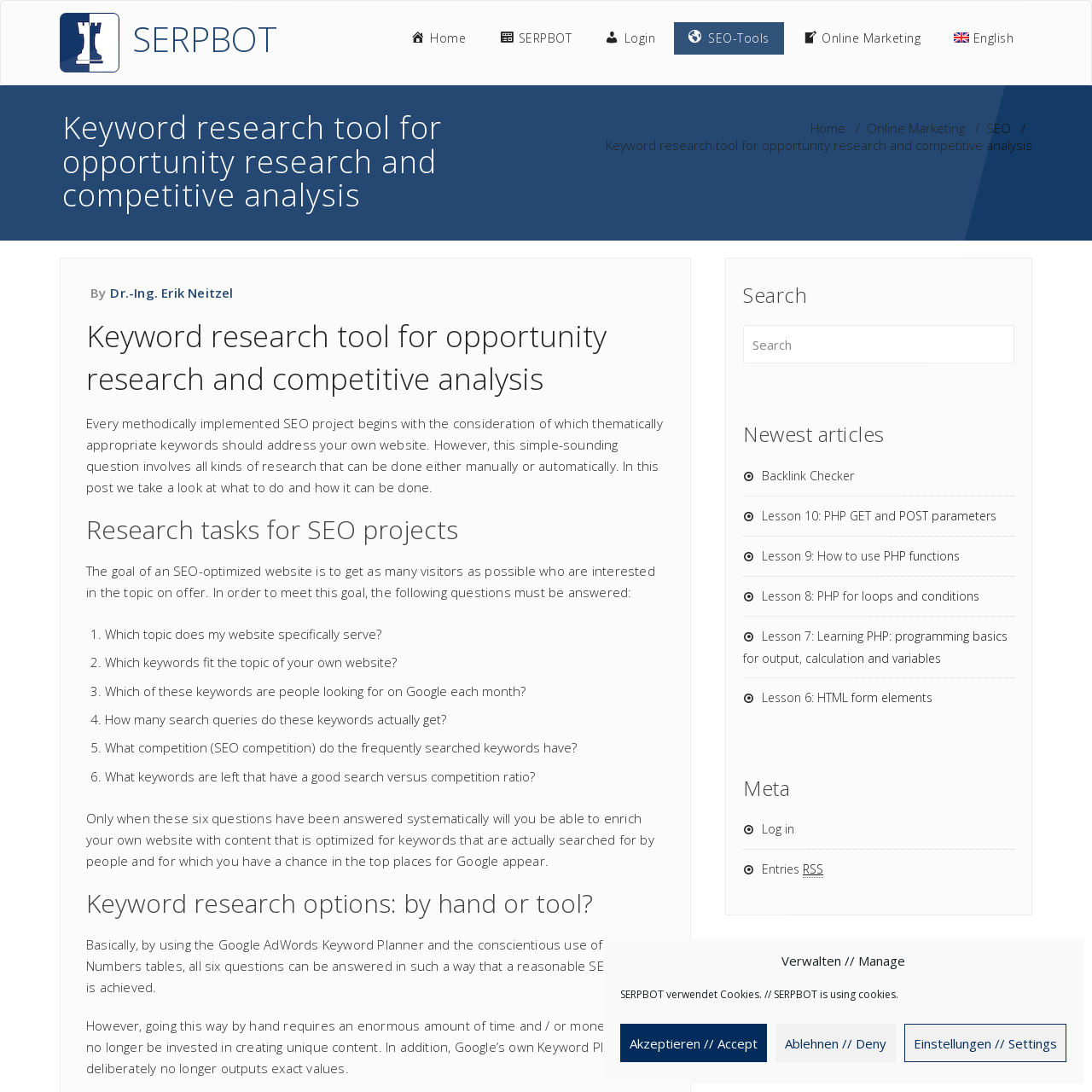Please identify the coordinates of the bounding box for the clickable region that will accomplish this instruction: "Log in".

[0.68, 0.752, 0.727, 0.766]